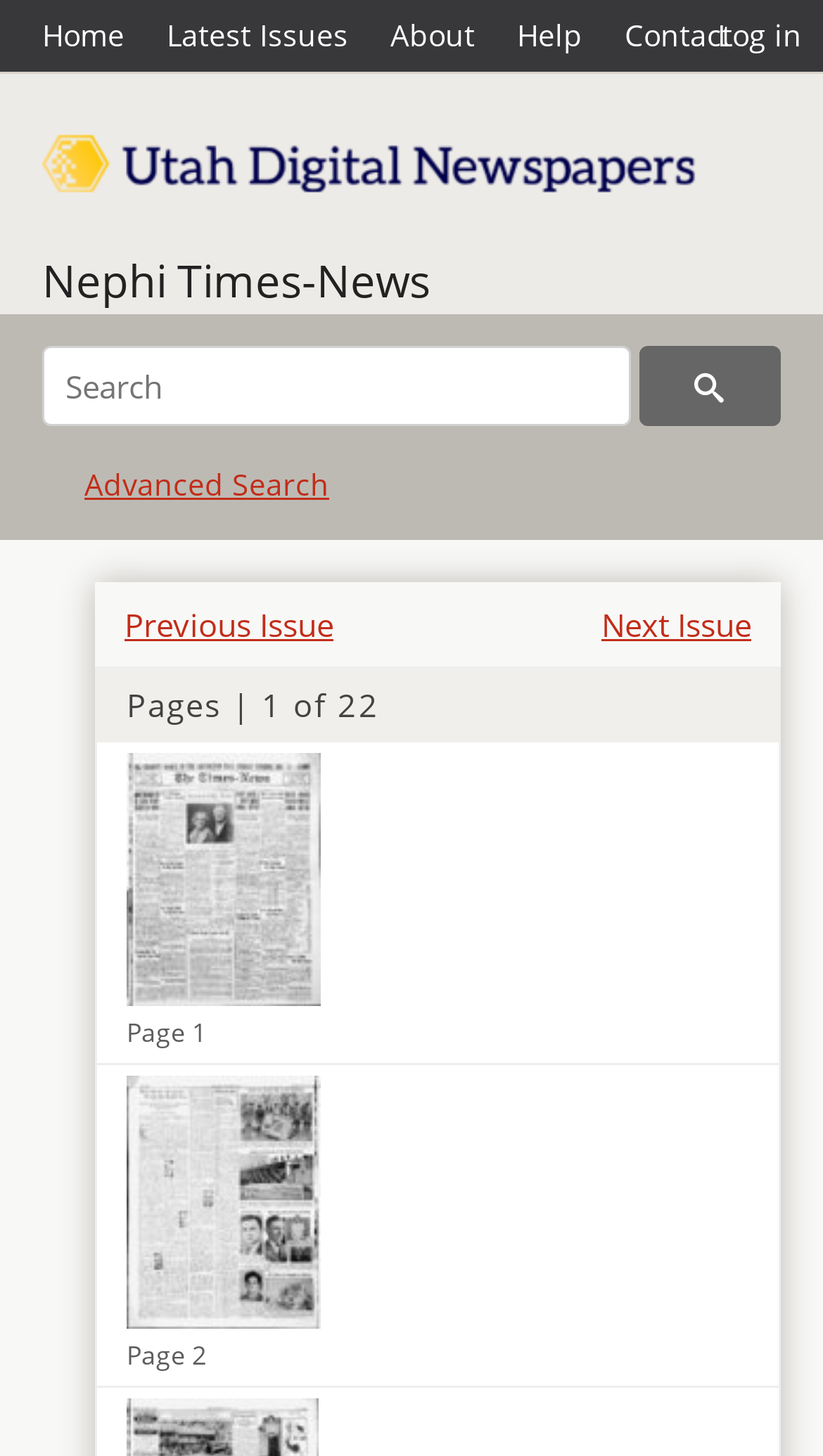What are the navigation options available?
Respond to the question with a single word or phrase according to the image.

Previous Issue, Next Issue